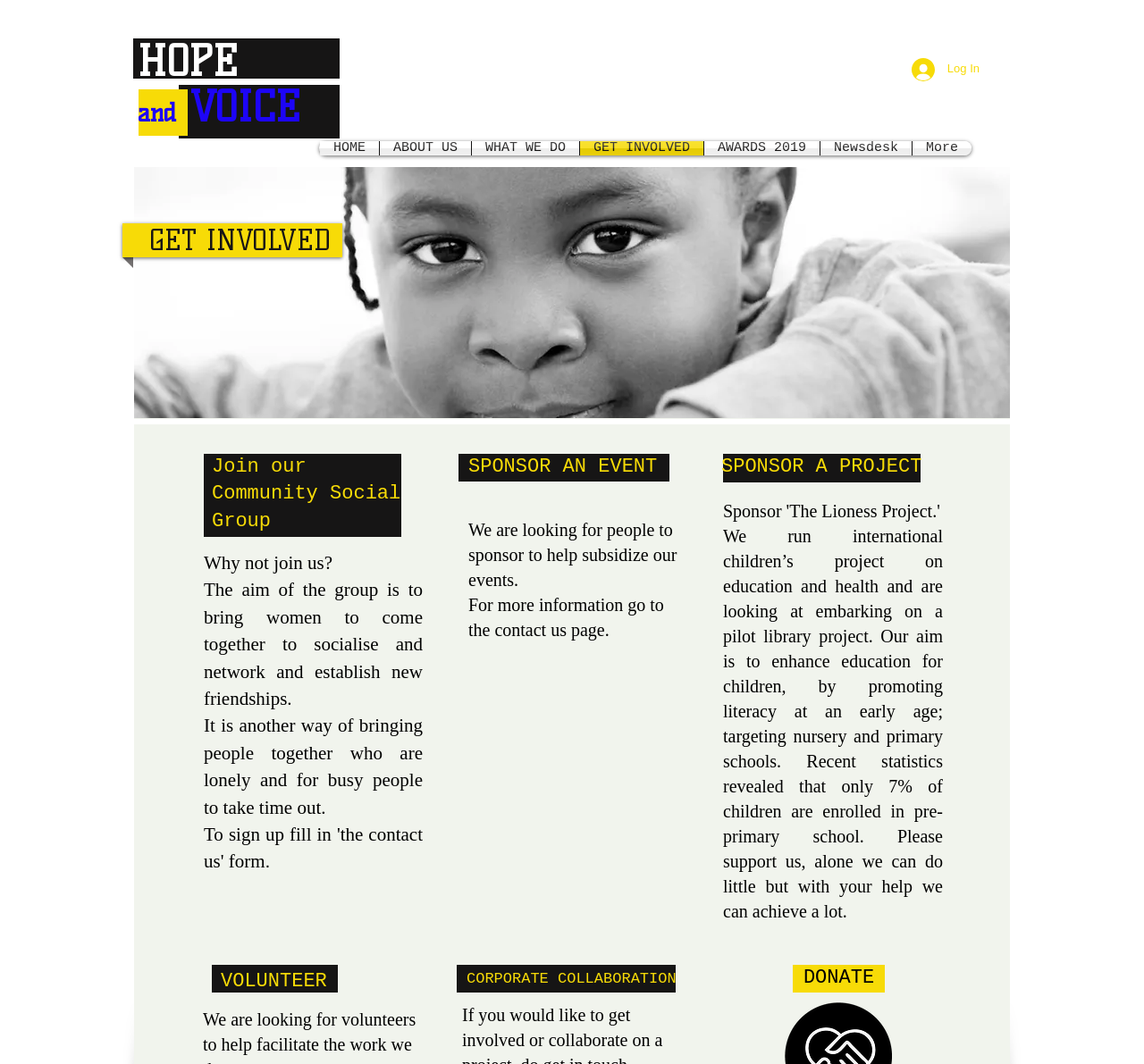Find the bounding box of the UI element described as: "AWARDS 2019". The bounding box coordinates should be given as four float values between 0 and 1, i.e., [left, top, right, bottom].

[0.616, 0.132, 0.716, 0.146]